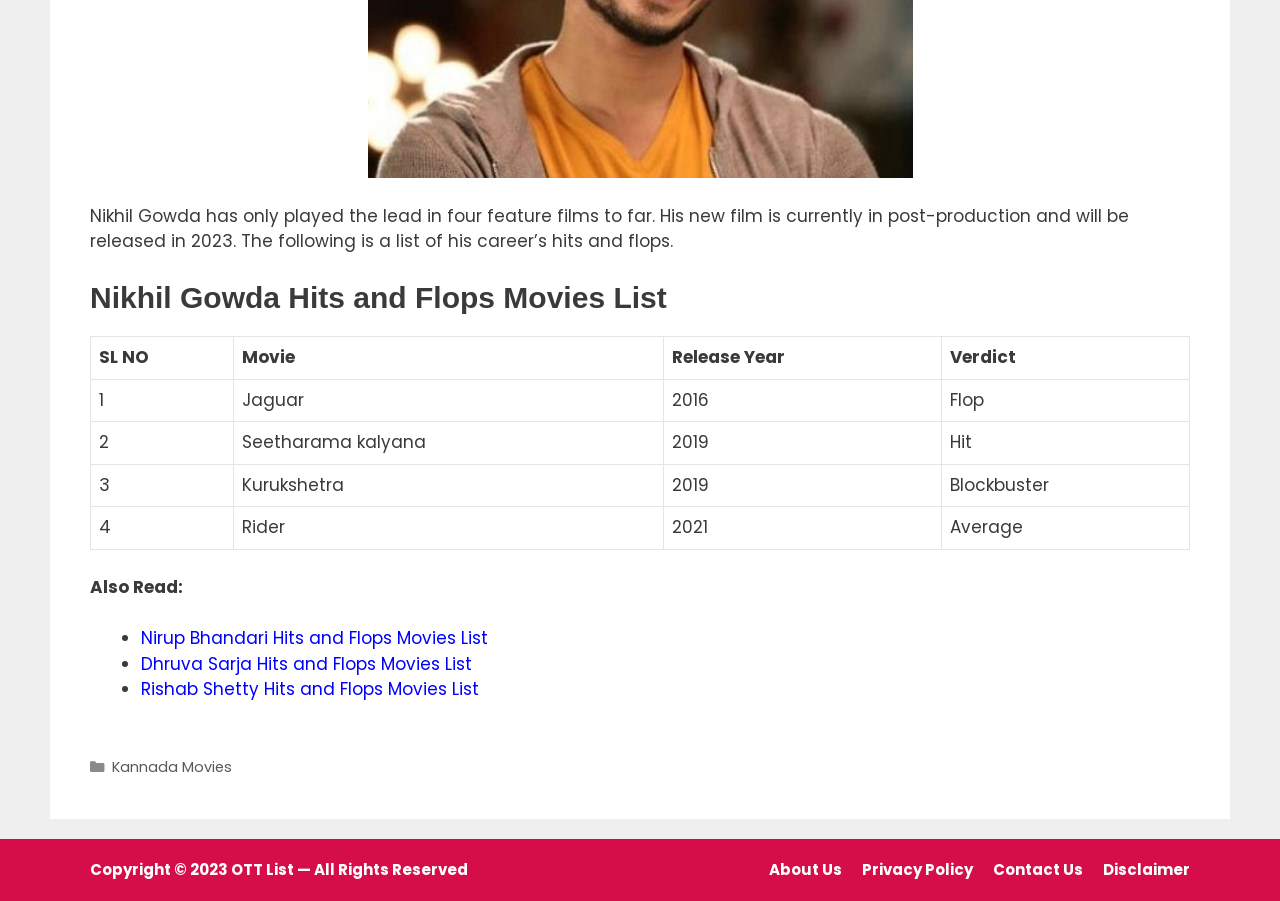Determine the bounding box of the UI element mentioned here: "Disclaimer". The coordinates must be in the format [left, top, right, bottom] with values ranging from 0 to 1.

[0.862, 0.953, 0.93, 0.977]